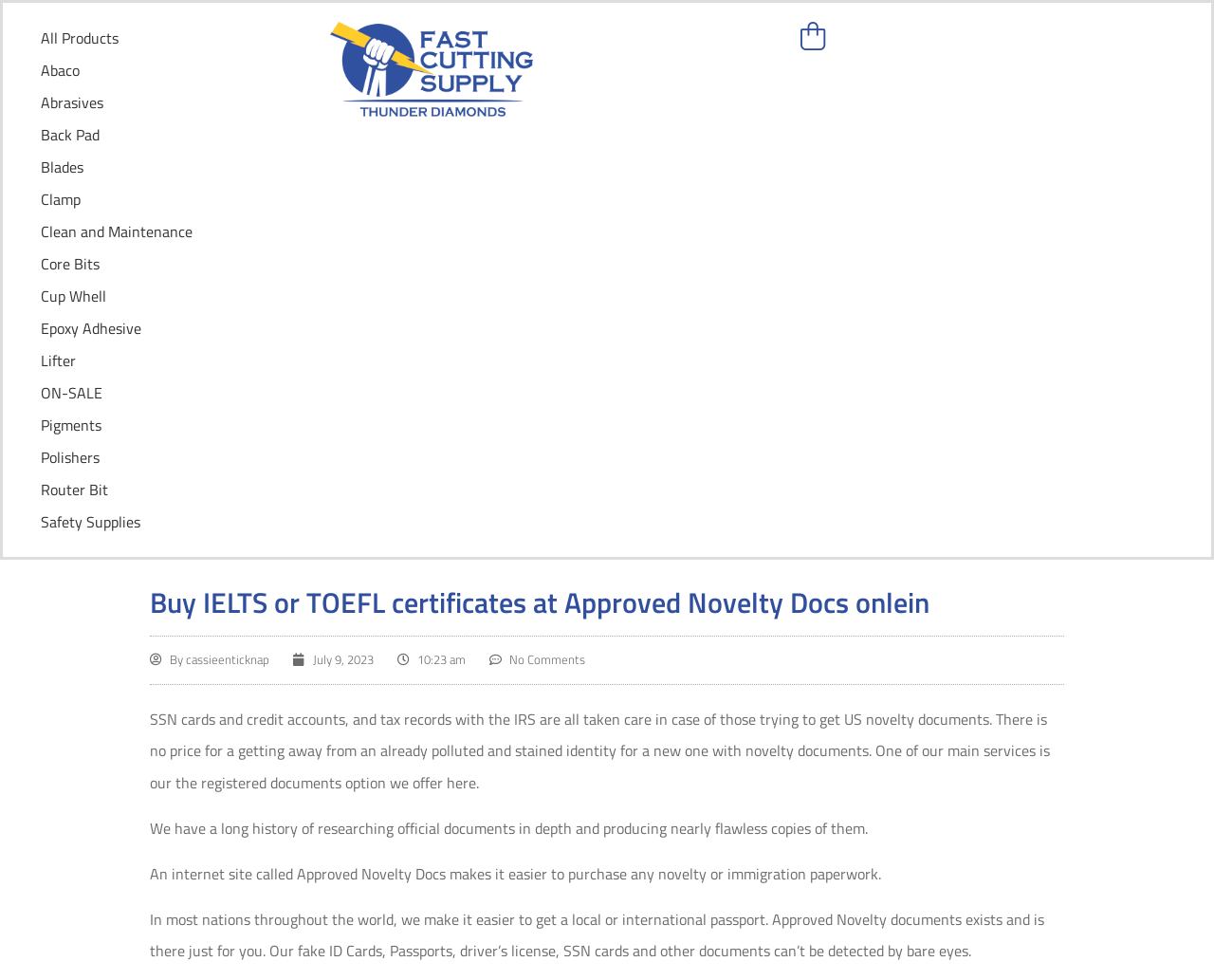Give a one-word or phrase response to the following question: What is the main service offered by the website?

Registered documents